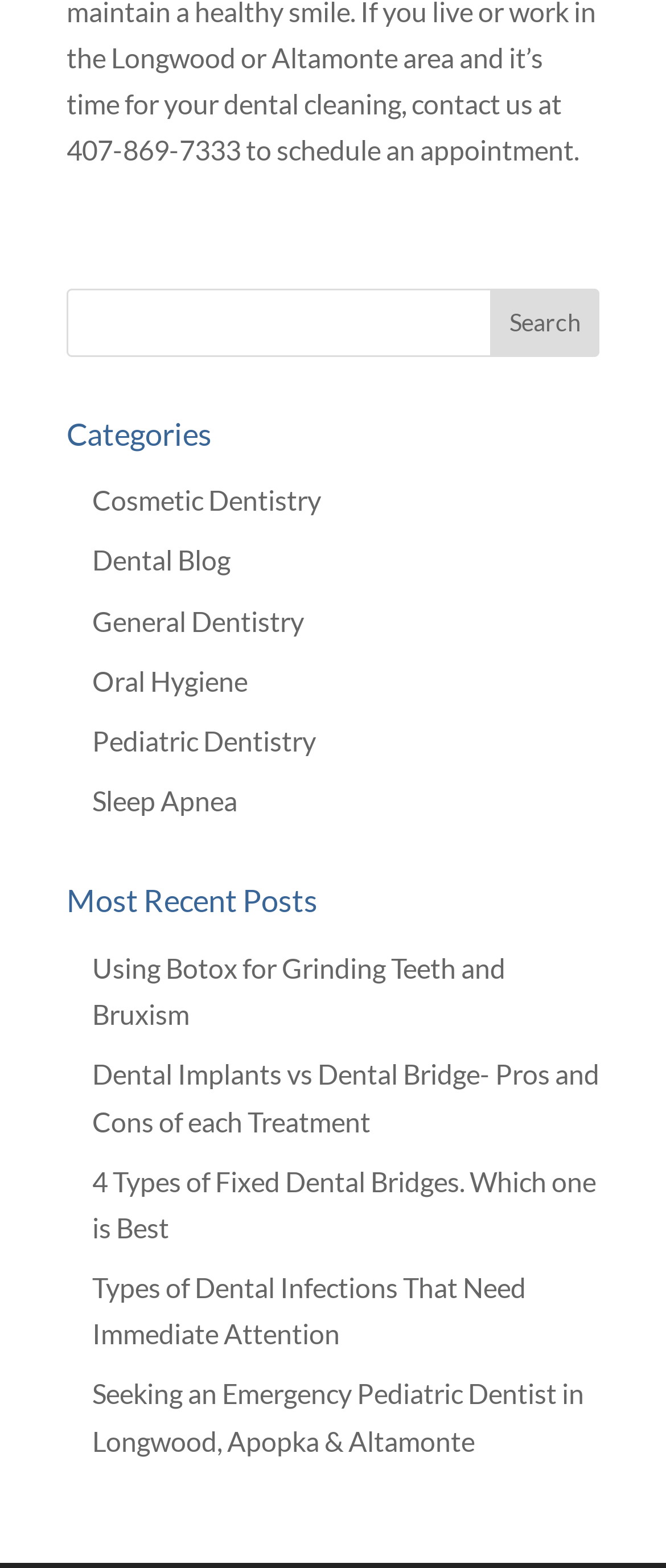What type of content is presented on this webpage?
Provide a detailed and extensive answer to the question.

The webpage contains links to various dental-related topics, such as cosmetic dentistry, general dentistry, and pediatric dentistry, indicating that the webpage presents dental information.